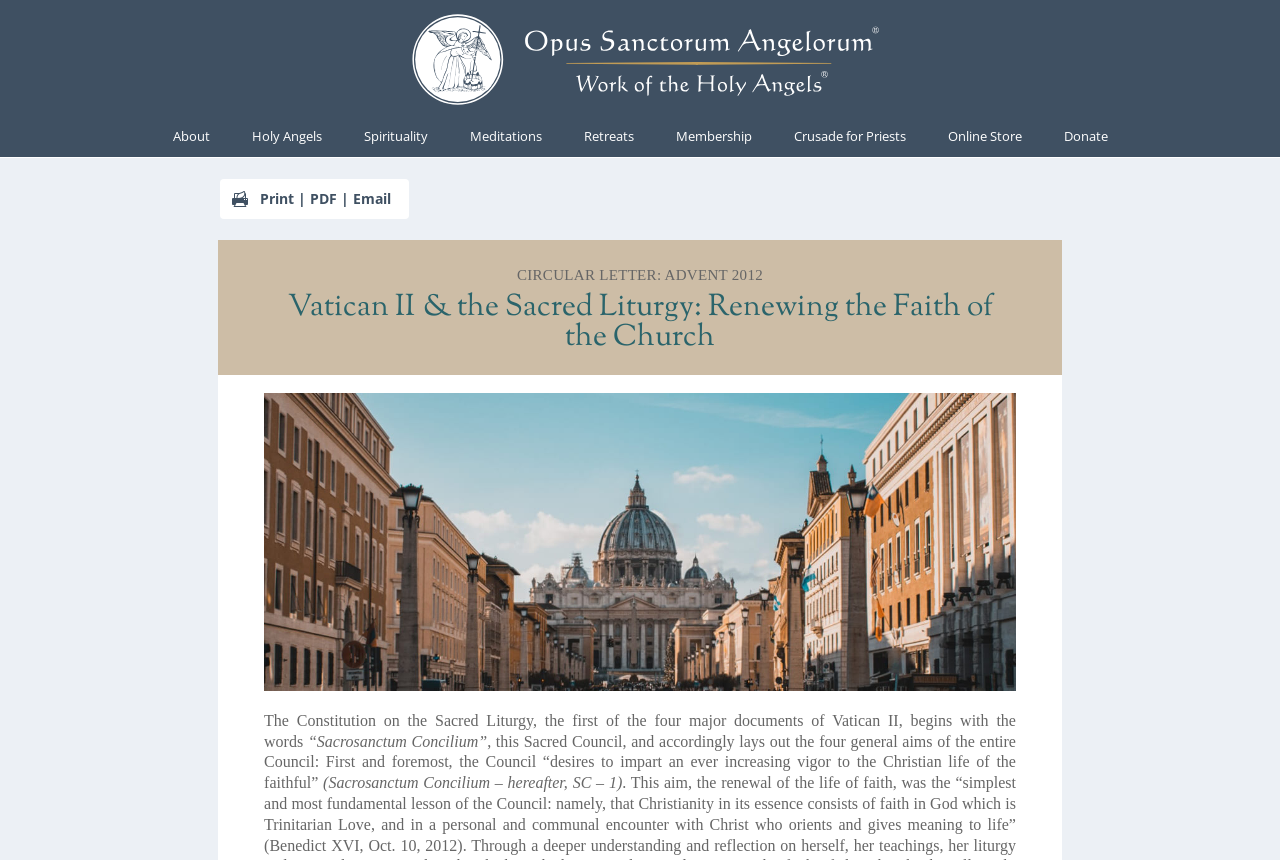Identify the bounding box of the UI element that matches this description: "Holy Angels".

[0.196, 0.15, 0.267, 0.178]